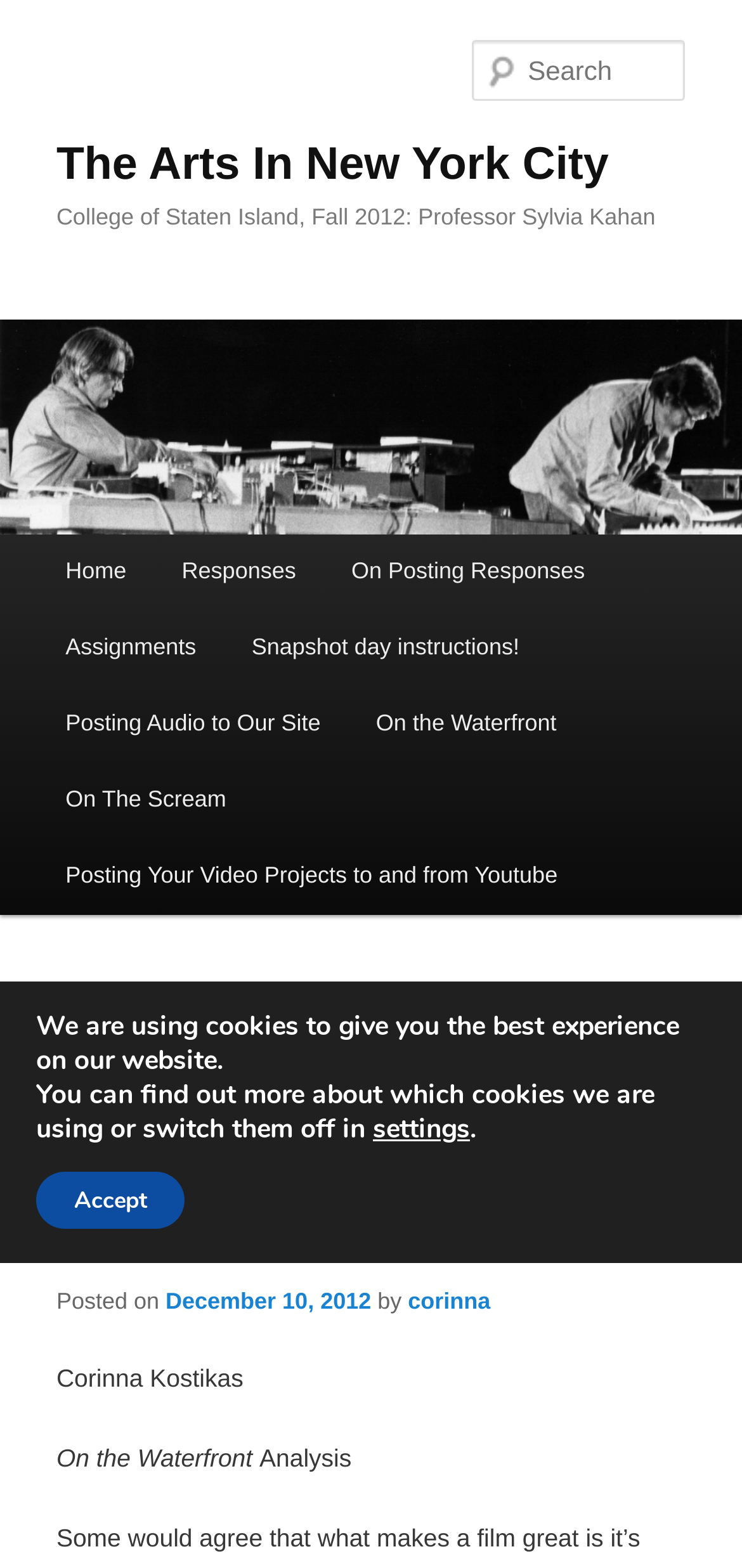Please identify the bounding box coordinates of where to click in order to follow the instruction: "View previous post".

[0.615, 0.623, 0.785, 0.64]